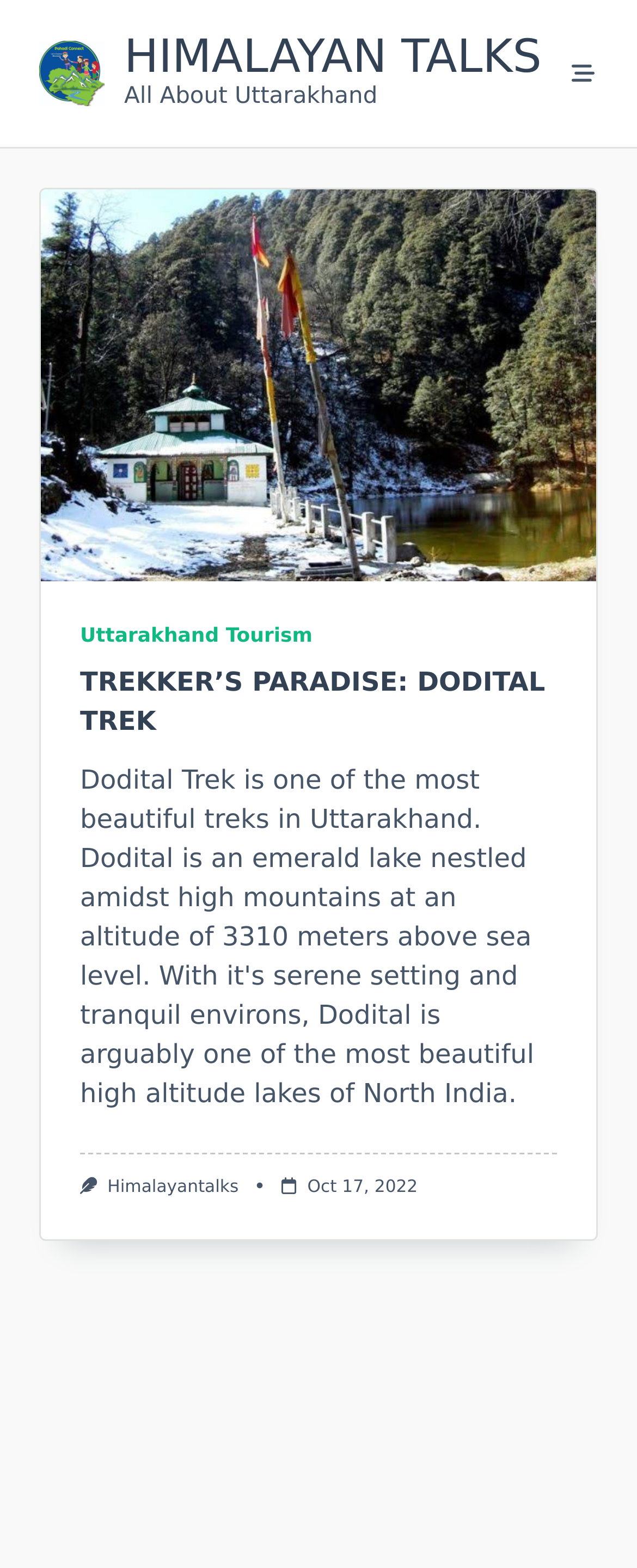Determine the bounding box coordinates for the region that must be clicked to execute the following instruction: "visit Himalayantalks".

[0.169, 0.751, 0.375, 0.763]